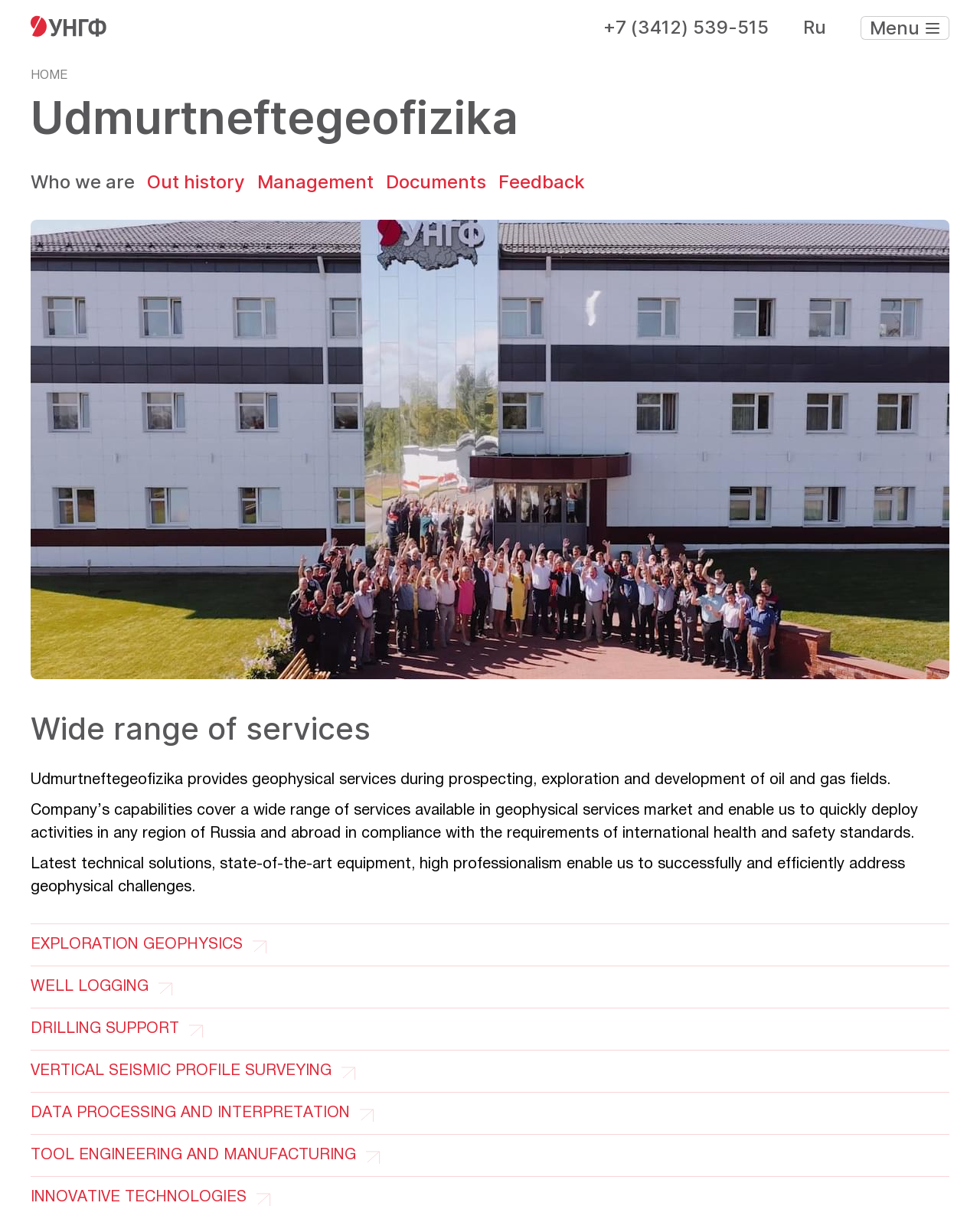Determine the bounding box coordinates of the region that needs to be clicked to achieve the task: "Learn about Who we are".

[0.031, 0.142, 0.138, 0.16]